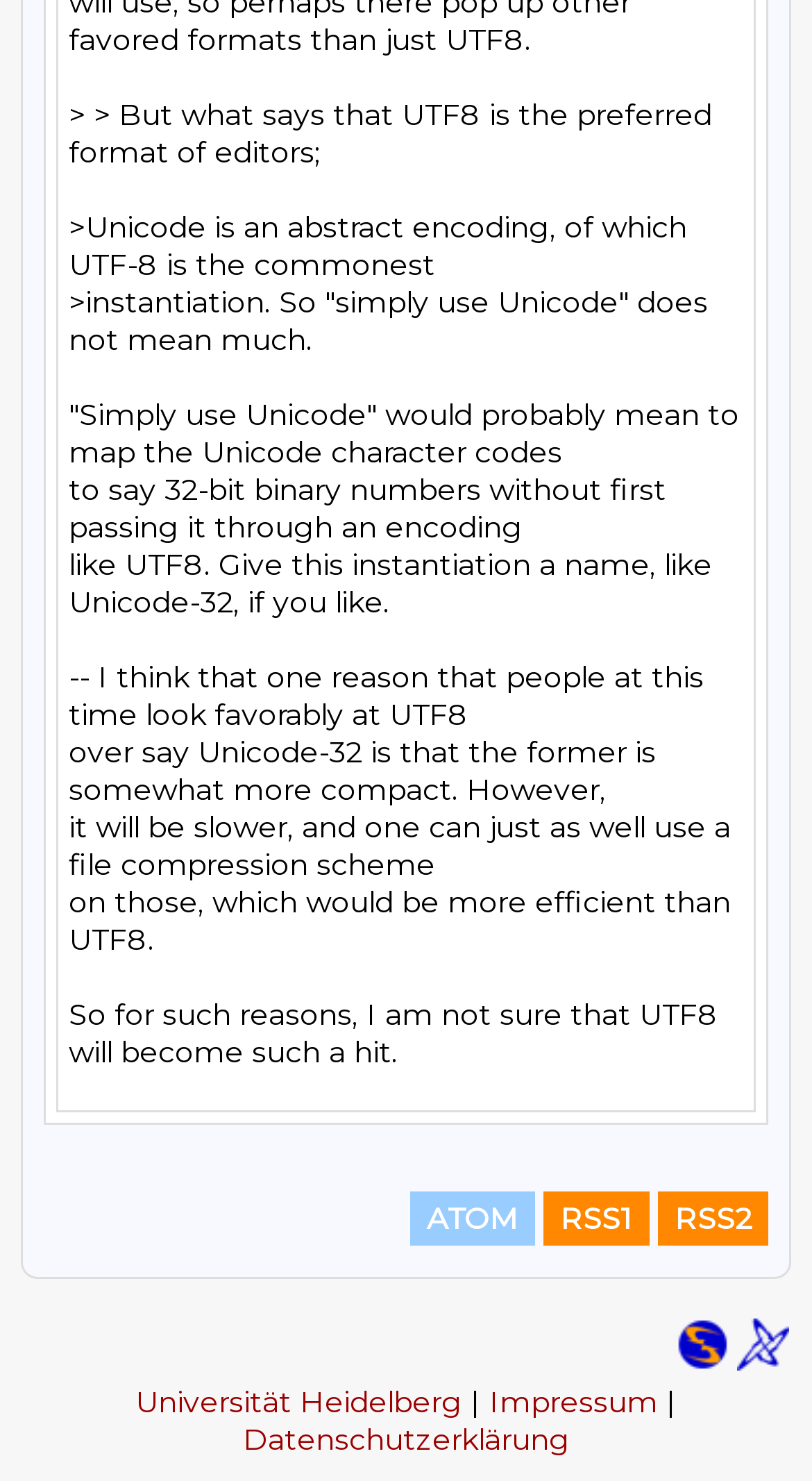Find the bounding box coordinates of the clickable area required to complete the following action: "Search for email lists".

[0.833, 0.906, 0.897, 0.931]